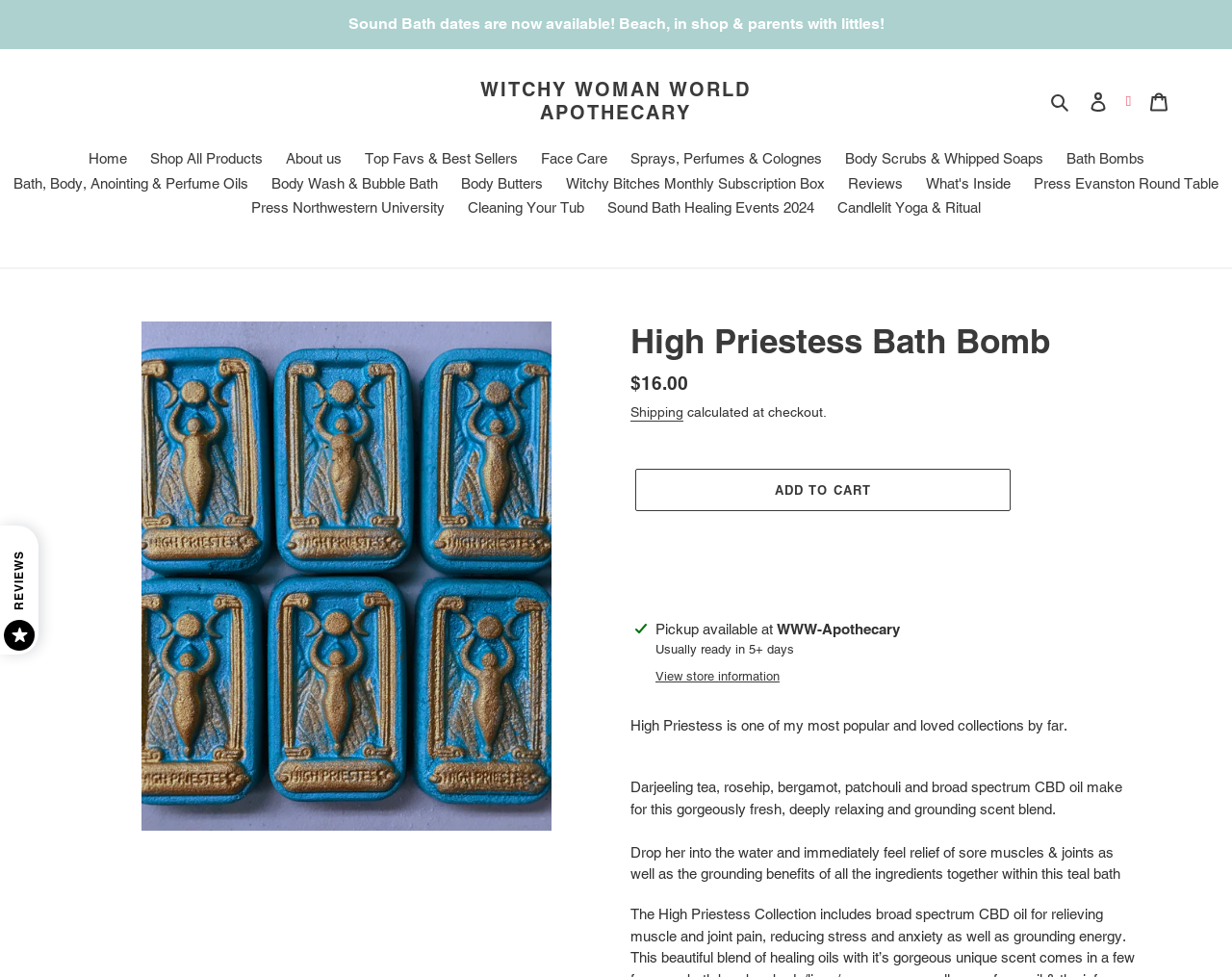What type of ingredients are used in the product?
Please answer the question as detailed as possible based on the image.

I found the ingredients by reading the product description, which lists the ingredients used in the product, including Darjeeling tea, rosehip, bergamot, patchouli, and broad spectrum CBD oil.